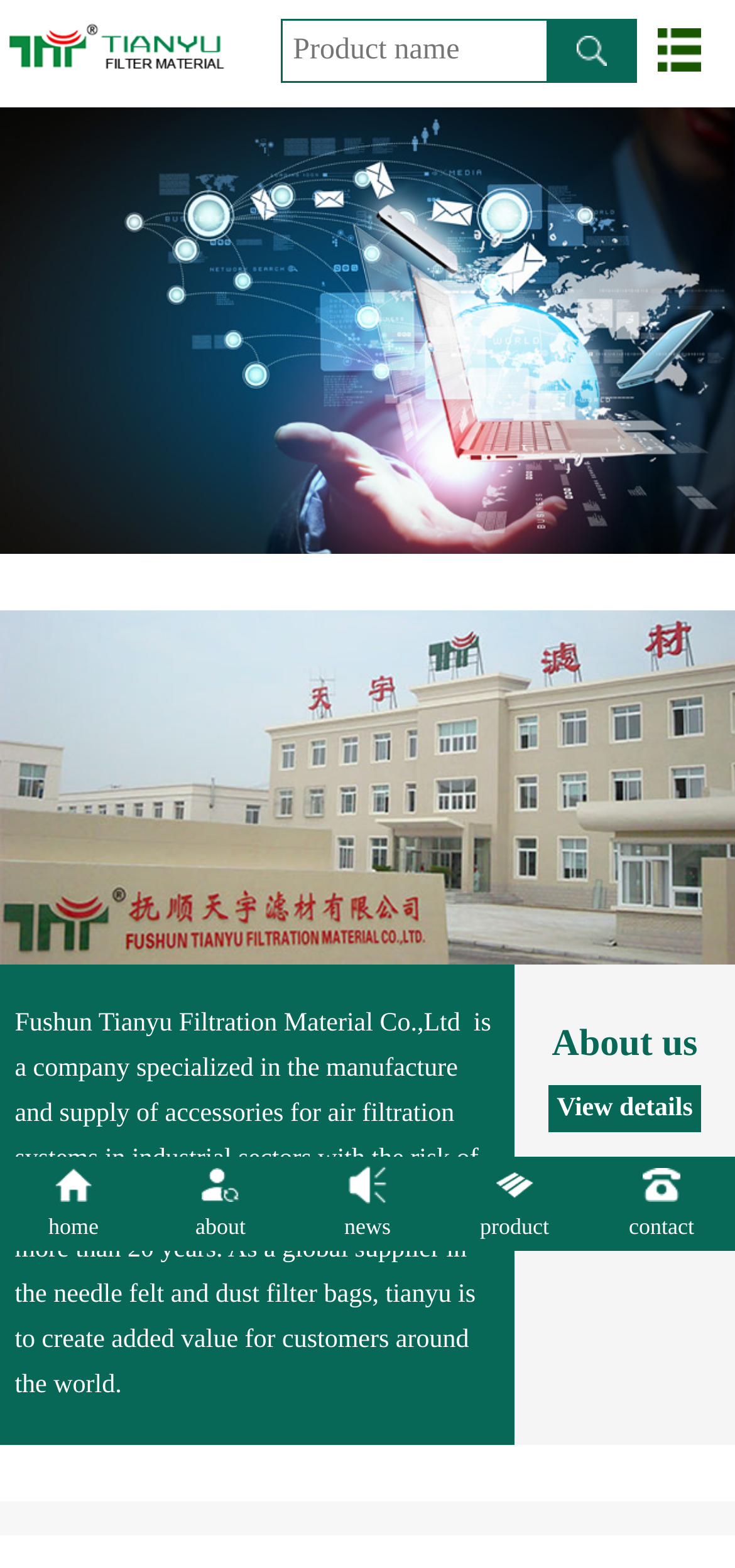What is the purpose of the 'View details' button?
From the details in the image, provide a complete and detailed answer to the question.

The 'View details' button is located below the 'About us' heading, suggesting that it is intended to provide more information about the company, which is the purpose of the 'About us' section.